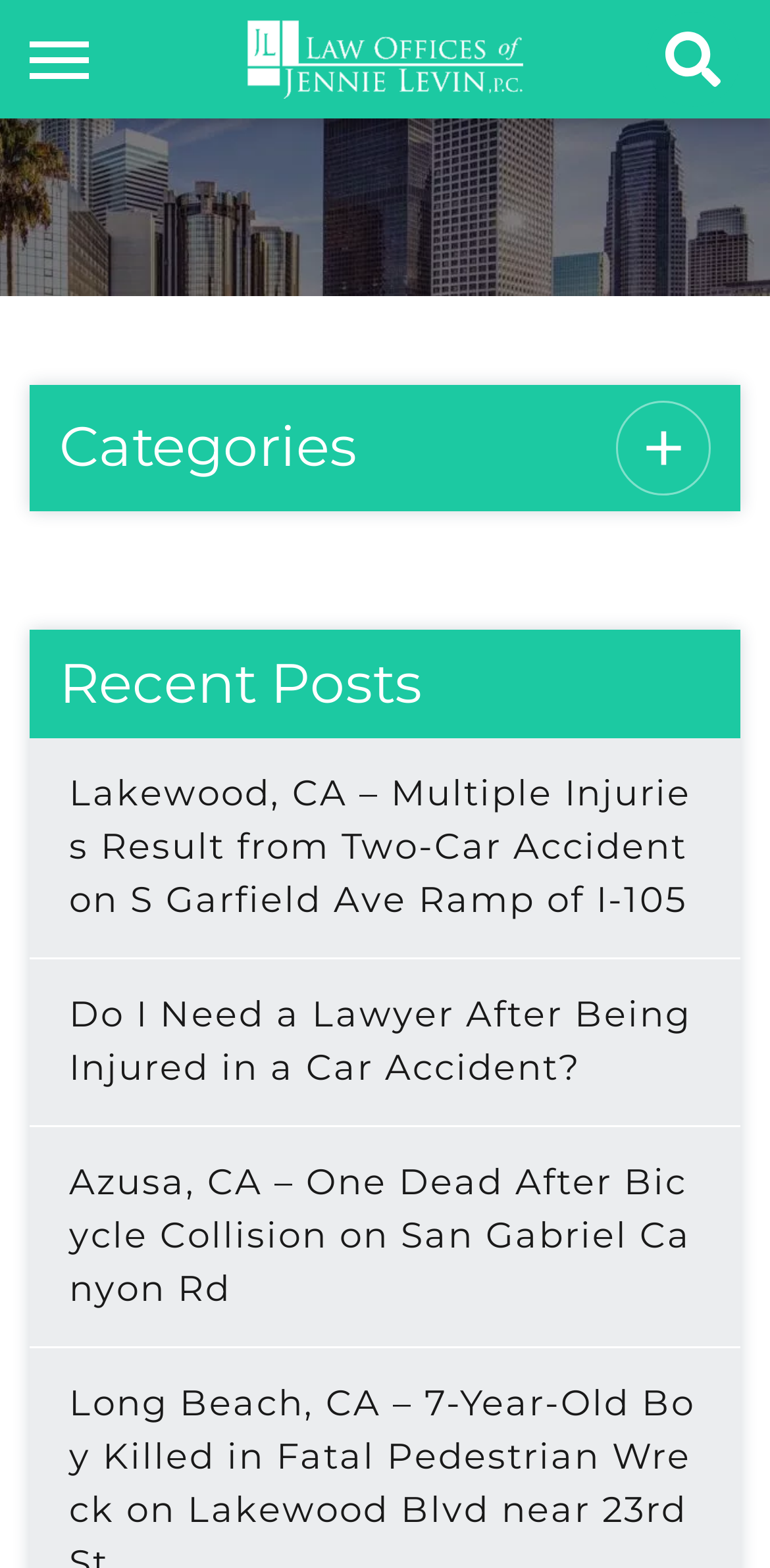Is there a category section on the website?
Ensure your answer is thorough and detailed.

There is a heading titled 'Categories +' on the website, which suggests that there is a category section where users can browse content by category.